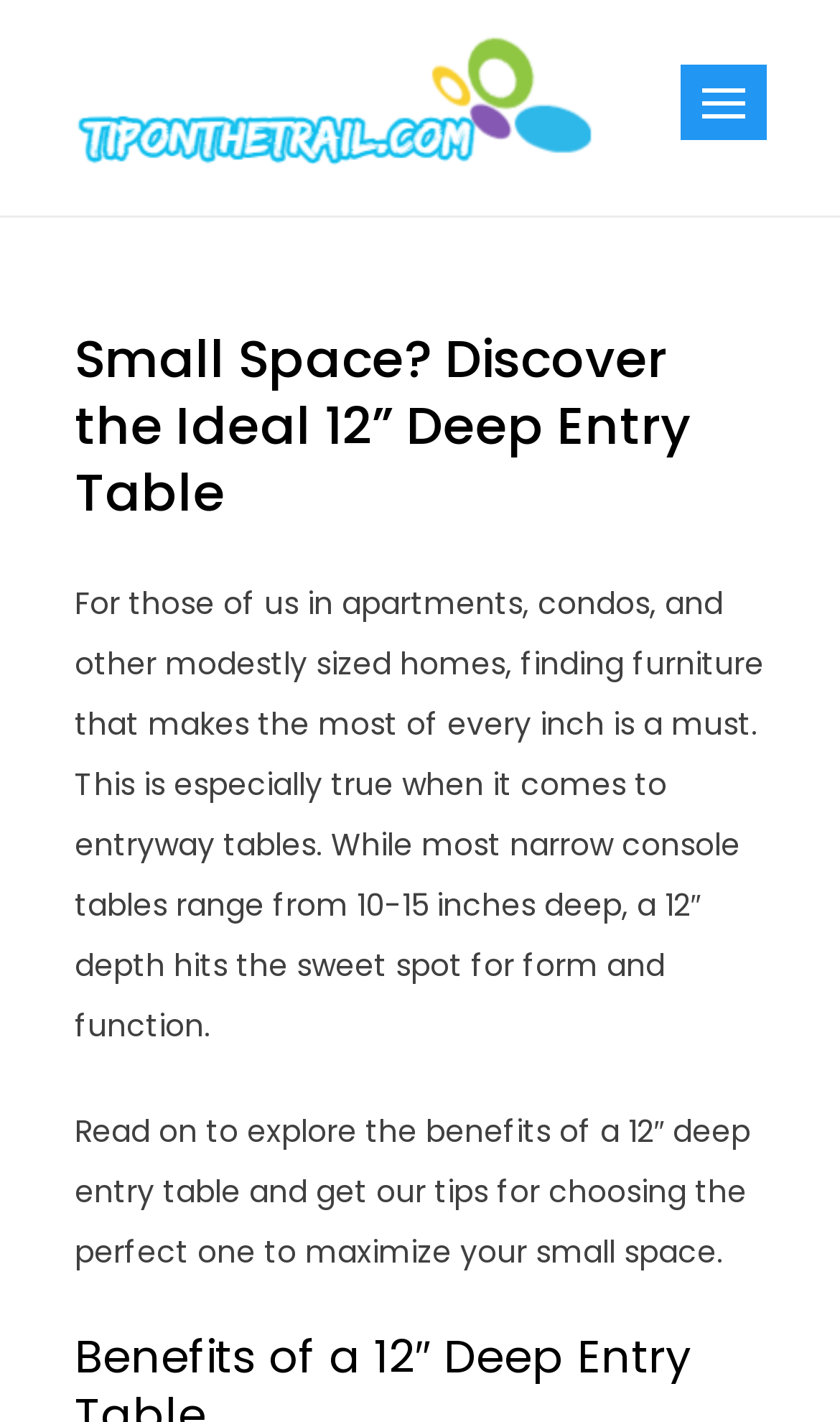What type of furniture is being discussed on this webpage?
From the details in the image, answer the question comprehensively.

The webpage is discussing entryway tables, specifically the benefits and tips for choosing the perfect 12-inch deep entry table to maximize small space, making it a useful resource for those looking to optimize their entryway furniture.